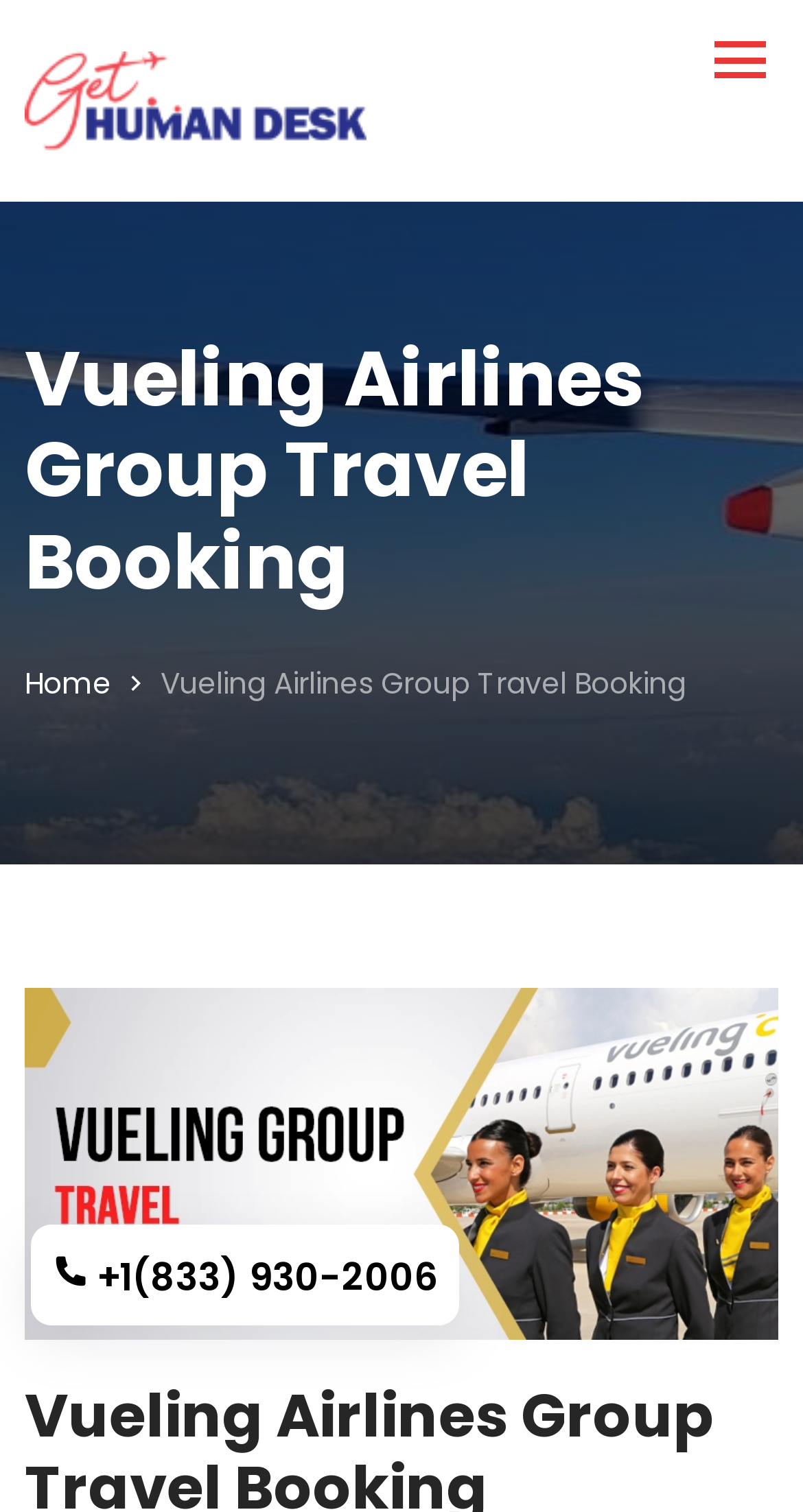Is there a contact number available?
Based on the screenshot, respond with a single word or phrase.

Yes